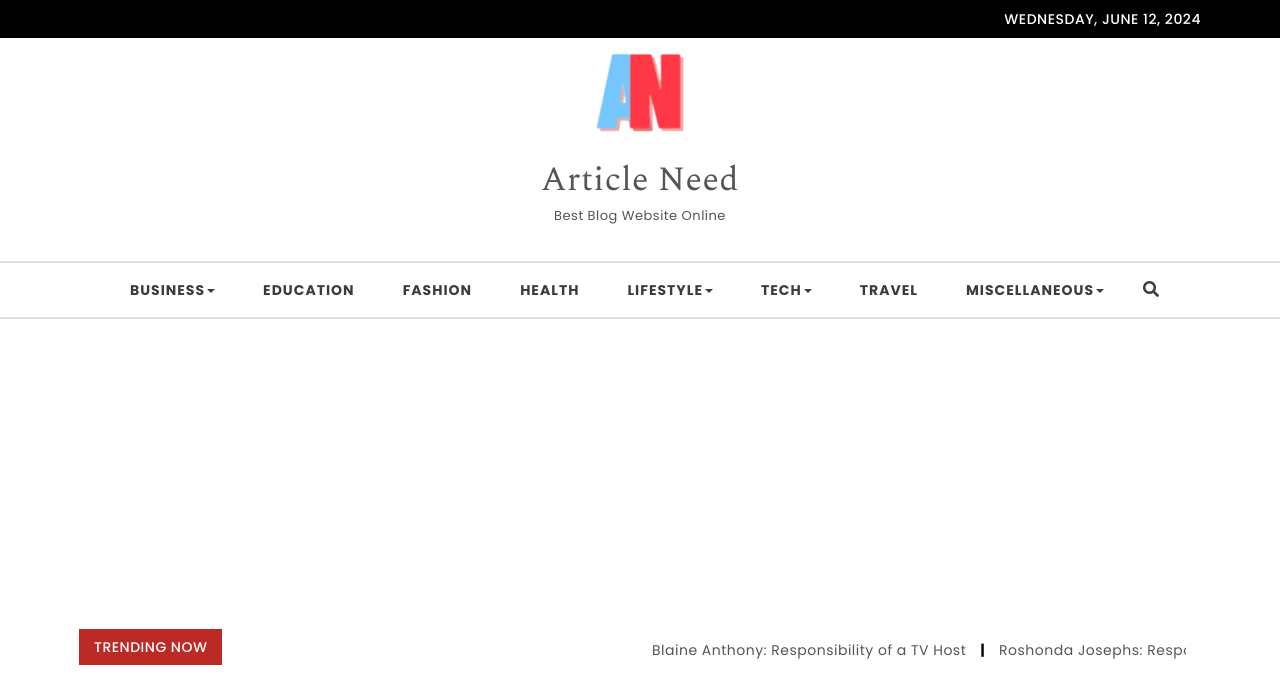Create a detailed description of the webpage's content and layout.

This webpage is an article titled "Polishing Your Presence: A Guide to Being More Presentable" and appears to be a blog post. At the top, there is a date "WEDNESDAY, JUNE 12, 2024" and a link to "Article Need" with an accompanying image. Below this, there is a text "Best Blog Website Online".

On the left side, there is a primary navigation menu with 8 categories: BUSINESS, EDUCATION, FASHION, HEALTH, LIFESTYLE, TECH, TRAVEL, and MISCELLANEOUS. Next to the navigation menu, there is a search button represented by a magnifying glass icon.

The main content of the webpage starts below the navigation menu. There is an advertisement iframe that spans almost the entire width of the page.

At the bottom of the page, there is a section labeled "TRENDING NOW" with a link to an article titled "Blaine Anthony: Responsibility of a TV Host |".